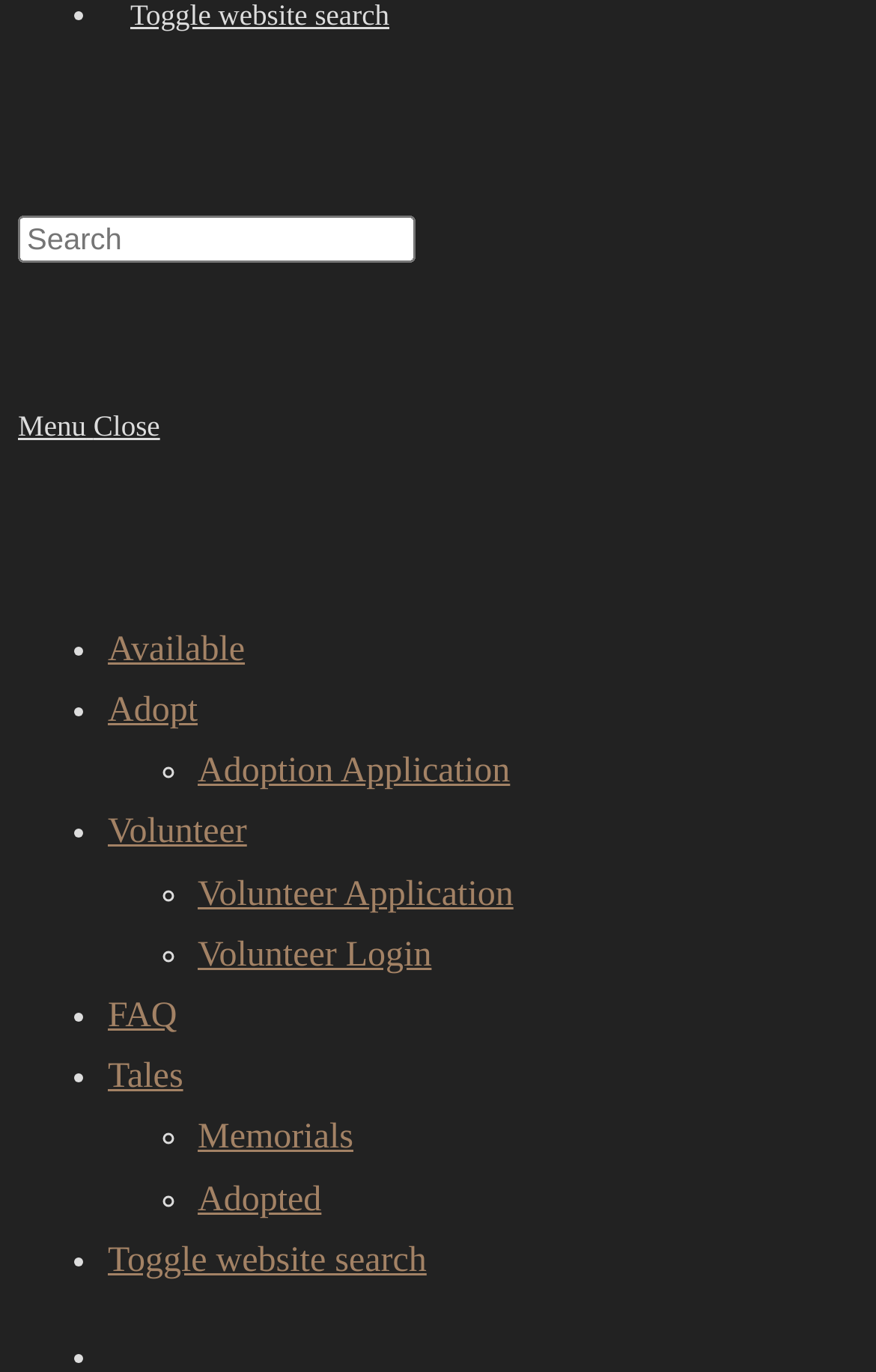How many links are there in the menu?
Based on the screenshot, provide a one-word or short-phrase response.

9